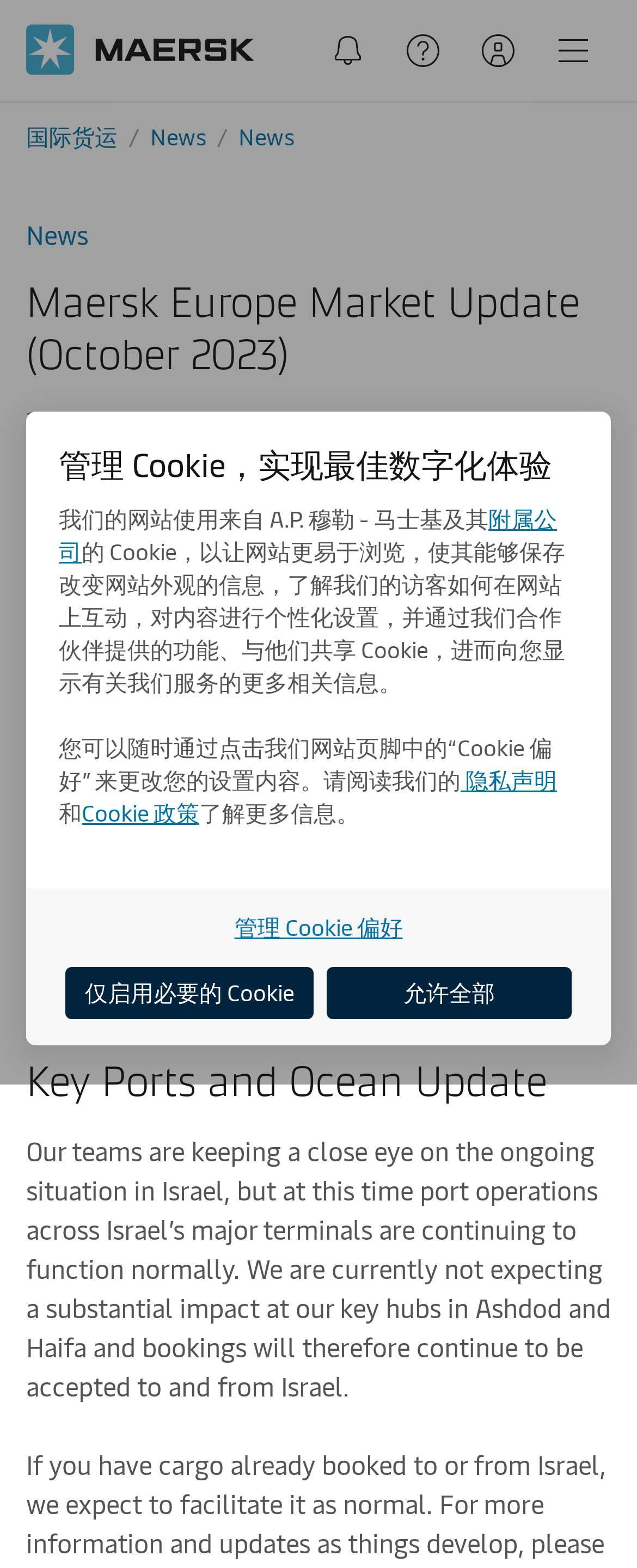Identify the bounding box coordinates of the clickable section necessary to follow the following instruction: "Click the 'Europe' link". The coordinates should be presented as four float numbers from 0 to 1, i.e., [left, top, right, bottom].

[0.041, 0.307, 0.215, 0.341]